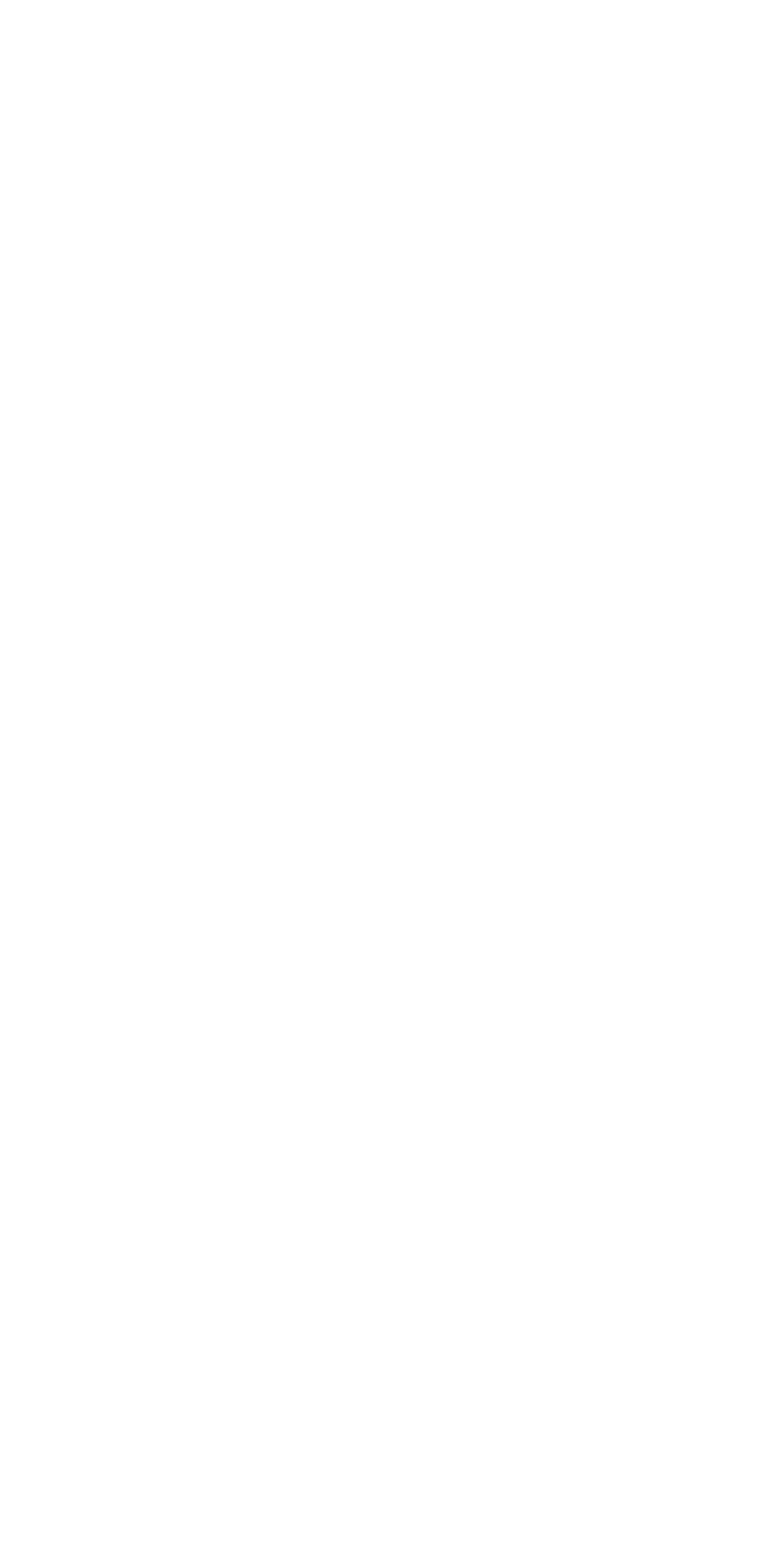Could you specify the bounding box coordinates for the clickable section to complete the following instruction: "Find my advisor"?

[0.332, 0.242, 0.638, 0.27]